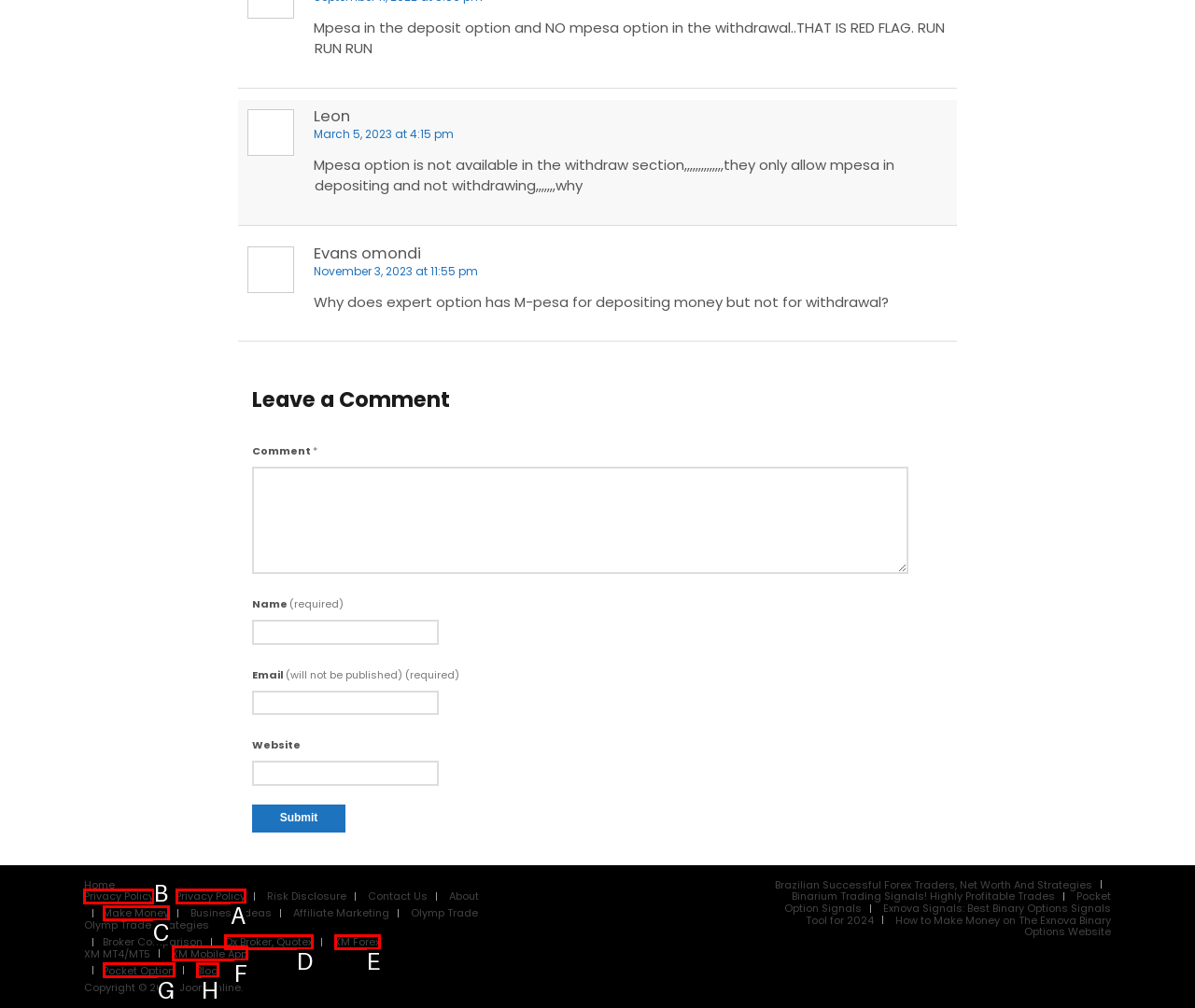Provide the letter of the HTML element that you need to click on to perform the task: View the 'Elden Ring troll yell' image.
Answer with the letter corresponding to the correct option.

None